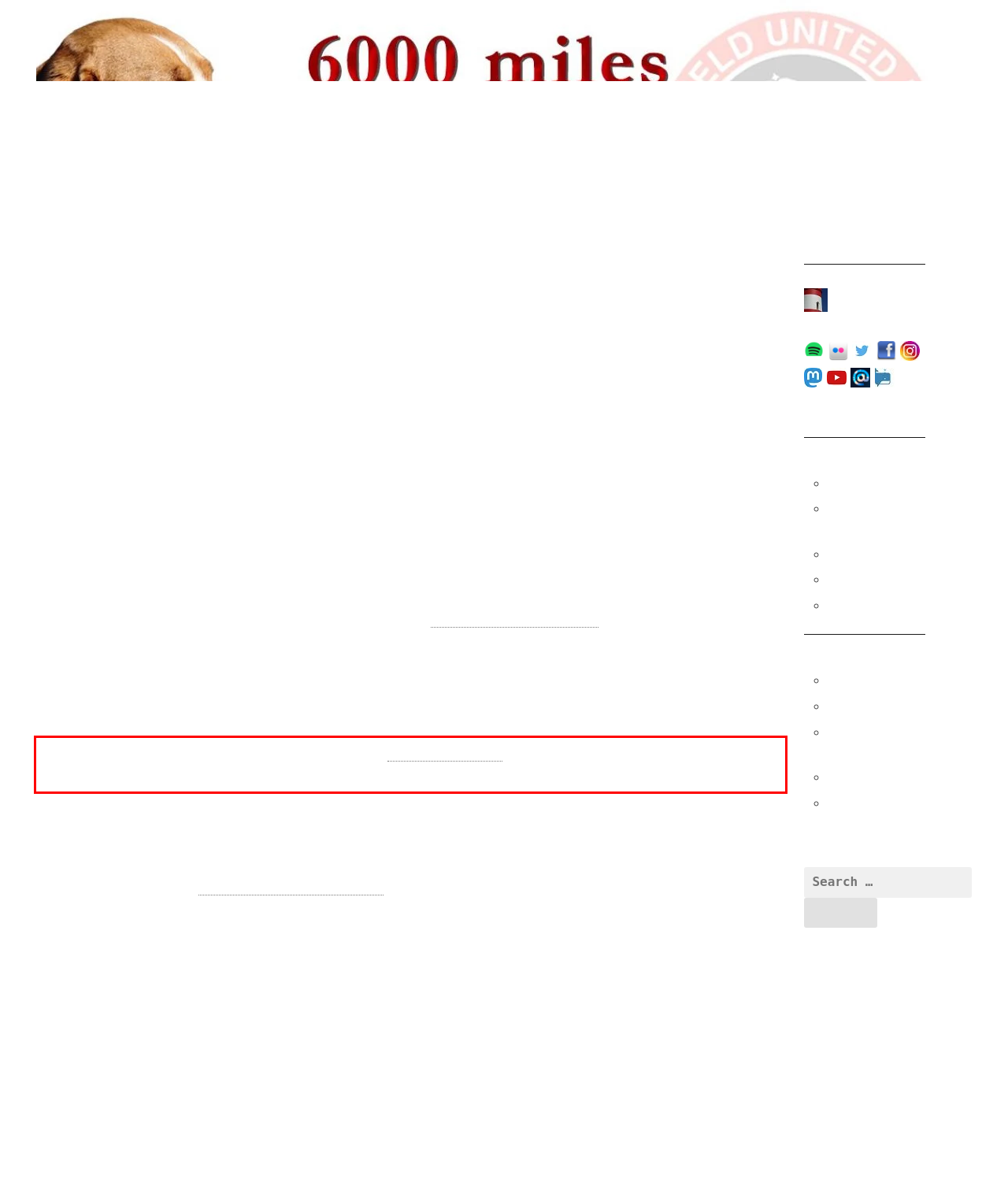Analyze the red bounding box in the provided webpage screenshot and generate the text content contained within.

That slightly more direct flight would also be on a very old plane, instead of the shiny new ones we will be enjoying.